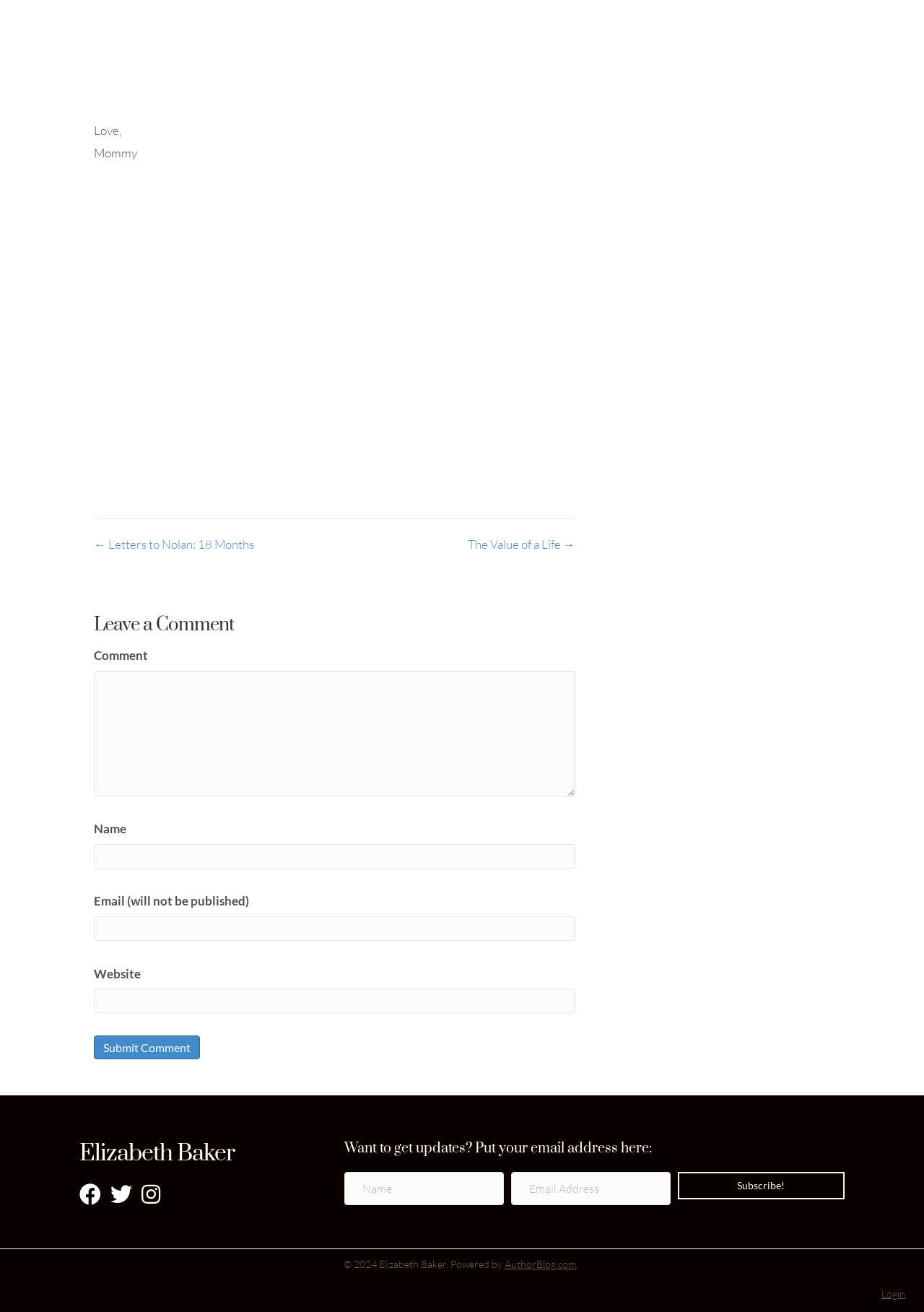Locate the bounding box coordinates of the area where you should click to accomplish the instruction: "Read the contribution at copernicus-alliance.org".

None